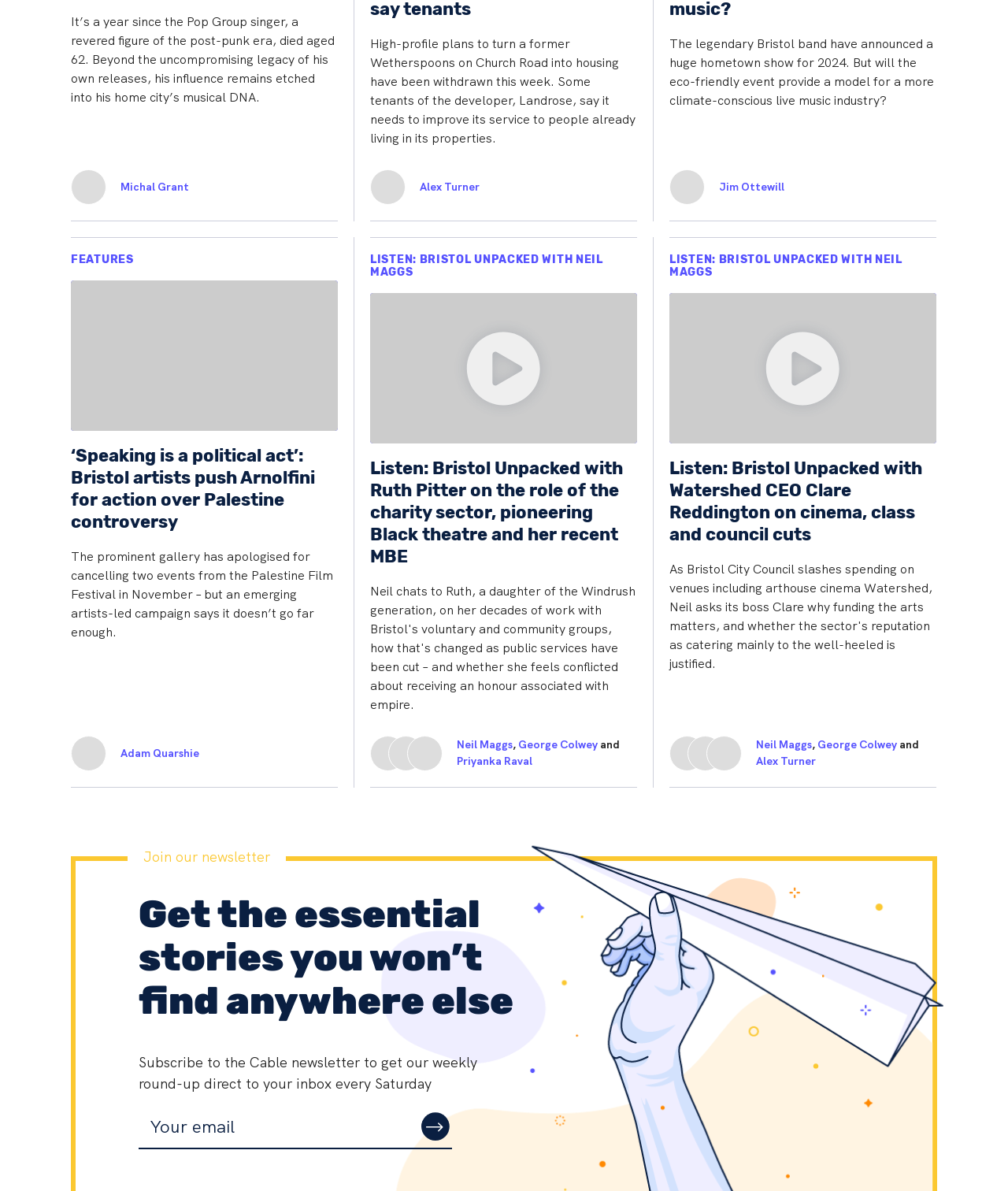What is the purpose of the textbox at the bottom of the webpage?
Carefully analyze the image and provide a thorough answer to the question.

The textbox element at the bottom of the webpage has a label 'Your email' and is required, indicating that it is intended for users to enter their email address, likely to subscribe to a newsletter.